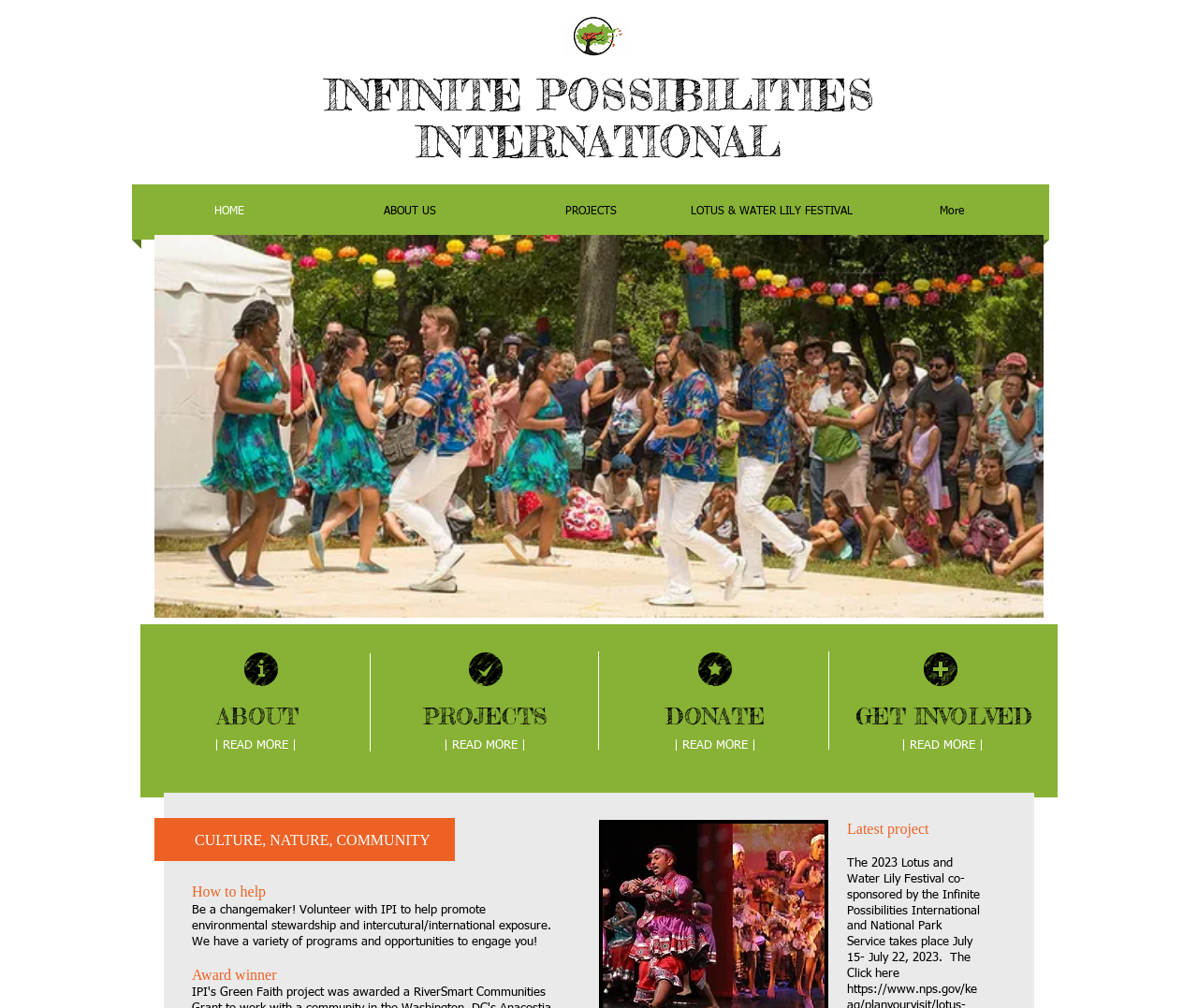Write a detailed summary of the webpage, including text, images, and layout.

The webpage is titled "HOME | ipiorg" and features a prominent heading "INFINITE POSSIBILITIES INTERNATIONAL" at the top center of the page. Below this heading is a navigation menu labeled "Site" with five links: "HOME", "ABOUT US", "PROJECTS", "LOTUS & WATER LILY FESTIVAL", and "More". 

To the right of the navigation menu, there is an image "IPI Tree.png". 

The main content of the page is divided into four sections, each with a heading and a "READ MORE" link. The sections are arranged from left to right and are titled "ABOUT", "PROJECTS", "DONATE", and "GET INVOLVED". Each section has a brief description and a "READ MORE" link.

Below these sections, there are three static text elements. The first one reads "CULTURE, NATURE, COMMUNITY". The second one is a call to action, encouraging visitors to volunteer with IPI. The third one announces that IPI is an award winner.

At the bottom right of the page, there is another section with a heading "Latest project" and a brief description of the 2023 Lotus and Water Lily Festival, co-sponsored by IPI and the National Park Service.